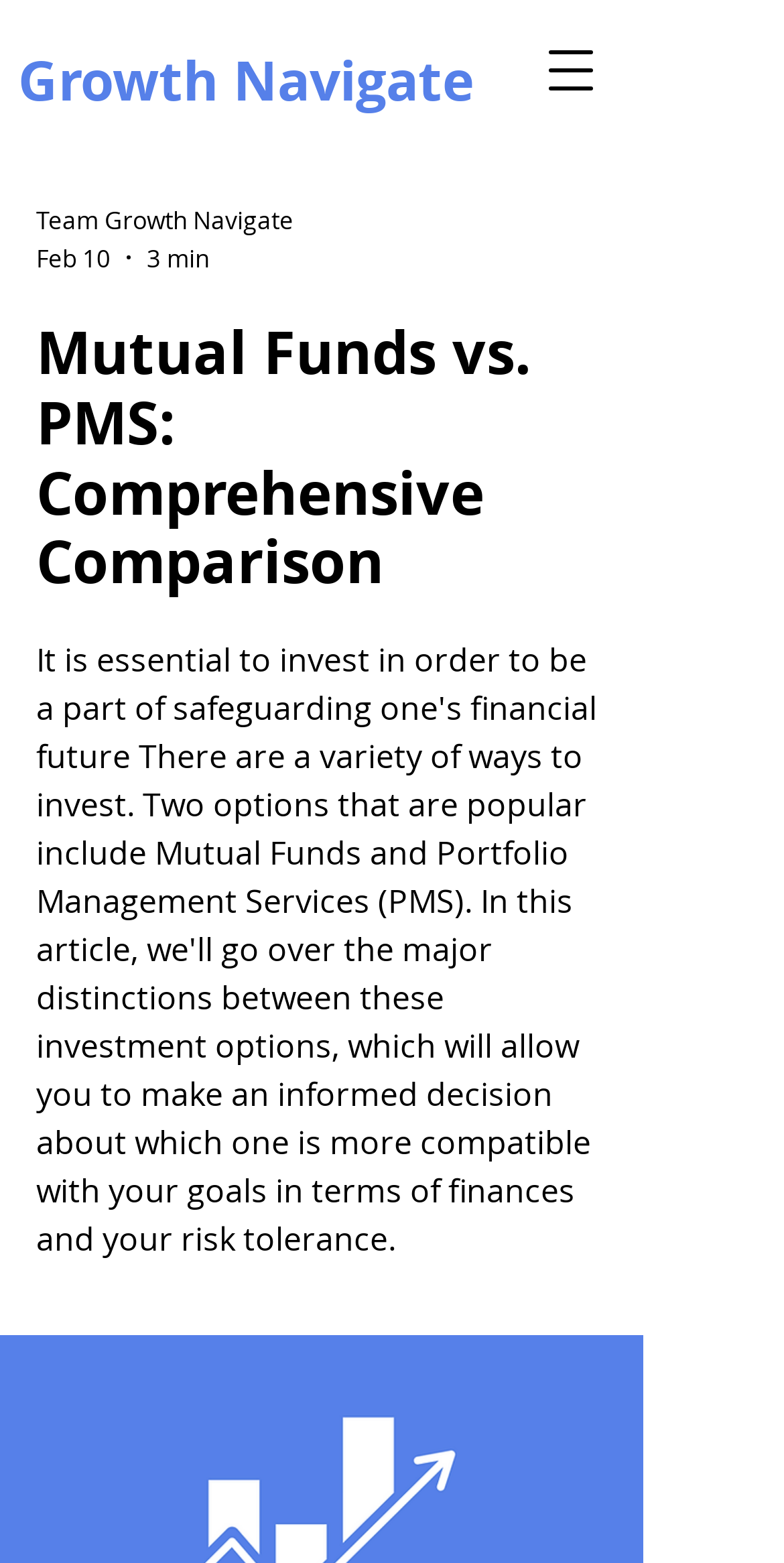What is the category of the article 'Mutual Funds vs. PMS: Comprehensive Comparison'?
Offer a detailed and exhaustive answer to the question.

The article 'Mutual Funds vs. PMS: Comprehensive Comparison' is categorized under 'Growth Navigate' as indicated by the heading 'Growth Navigate' above the link to the article.